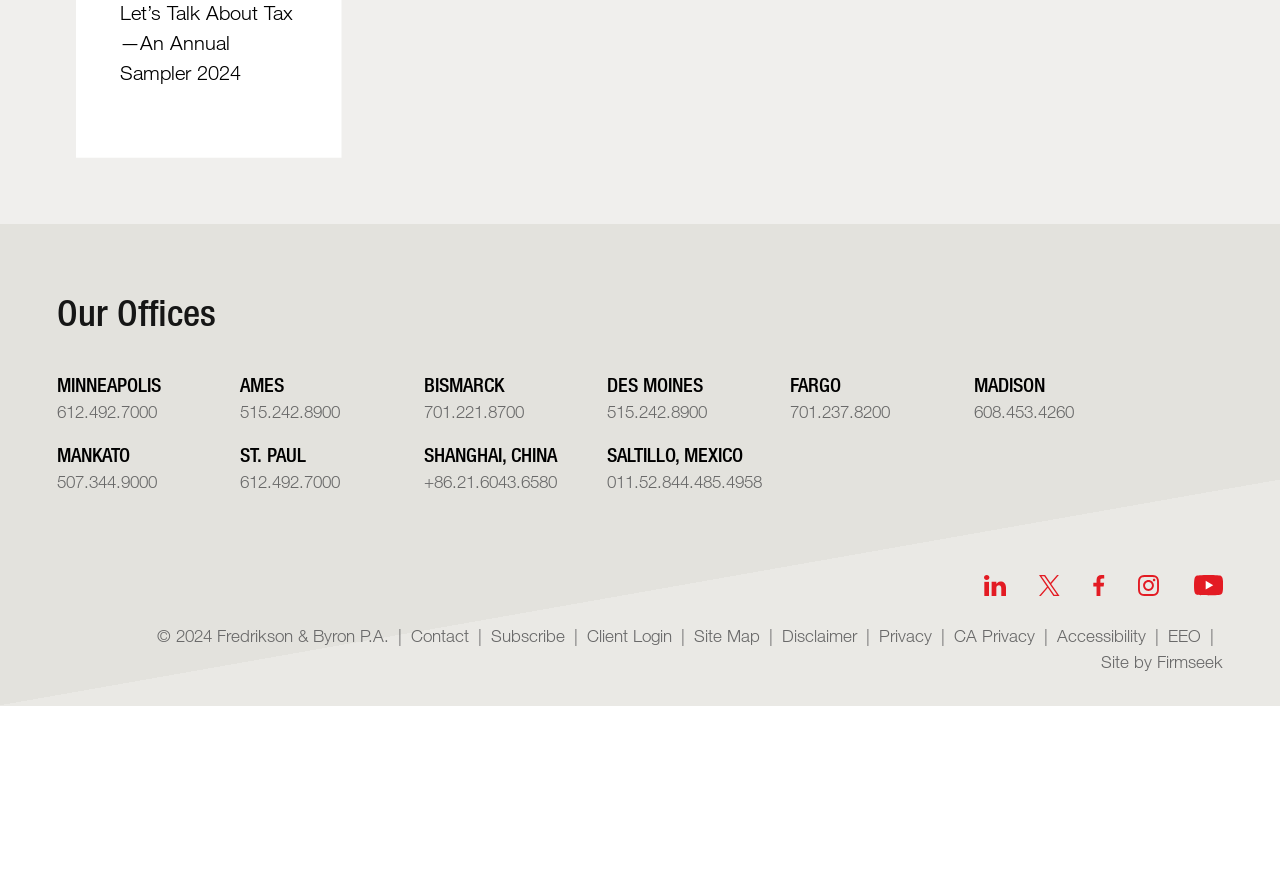Can you find the bounding box coordinates of the area I should click to execute the following instruction: "Visit LinkedIn page"?

[0.769, 0.655, 0.786, 0.679]